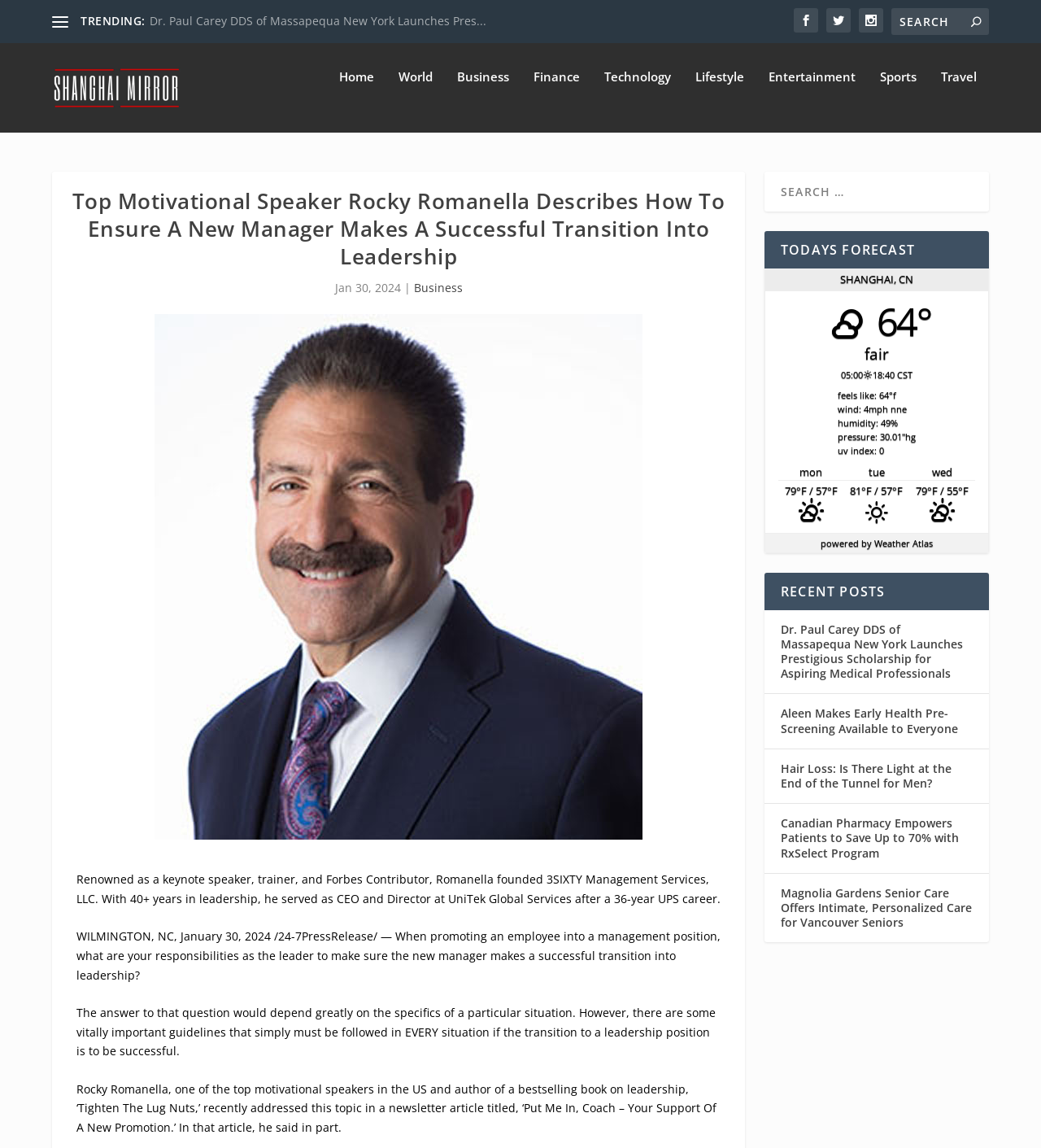What is the current temperature in Shanghai?
Based on the screenshot, give a detailed explanation to answer the question.

The current temperature in Shanghai can be found in the 'TODAYS FORECAST' section, where it is displayed as '64°' with a description of 'fair'.